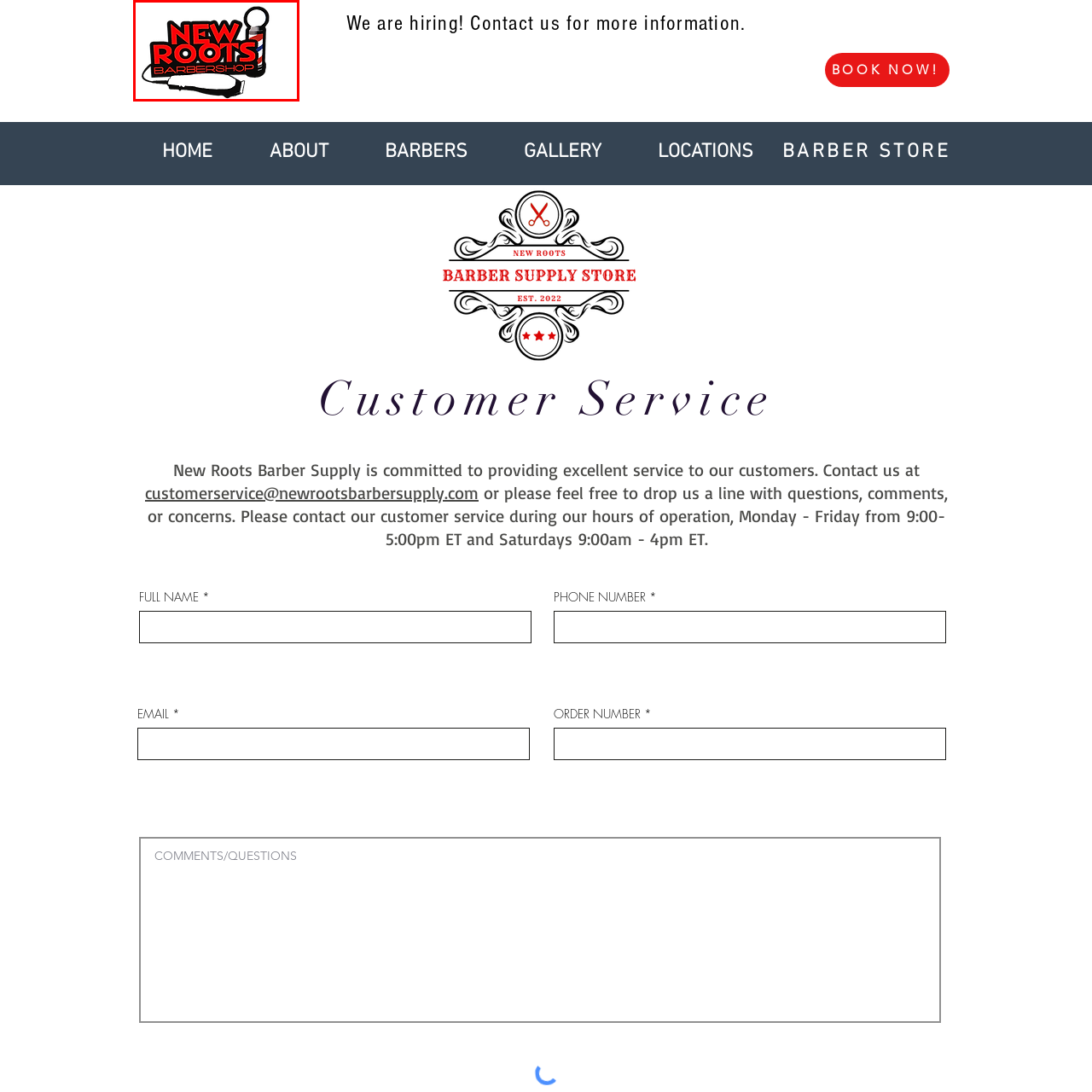Create an extensive caption describing the content of the image outlined in red.

The image features the logo of "New Roots Barbershop," which prominently displays the name in bold red letters against a black background. Below the name, the word "BARBERSHOP" is presented in a slightly smaller font but still retains the boldness of the design. Alongside the text, there is an illustration of a classic barber pole and a hair clipper, symbolizing the barbershop's focus on hair grooming and styling services. This vibrant and eye-catching logo embodies the essence of a modern, welcoming barbershop environment, inviting customers to experience their services.